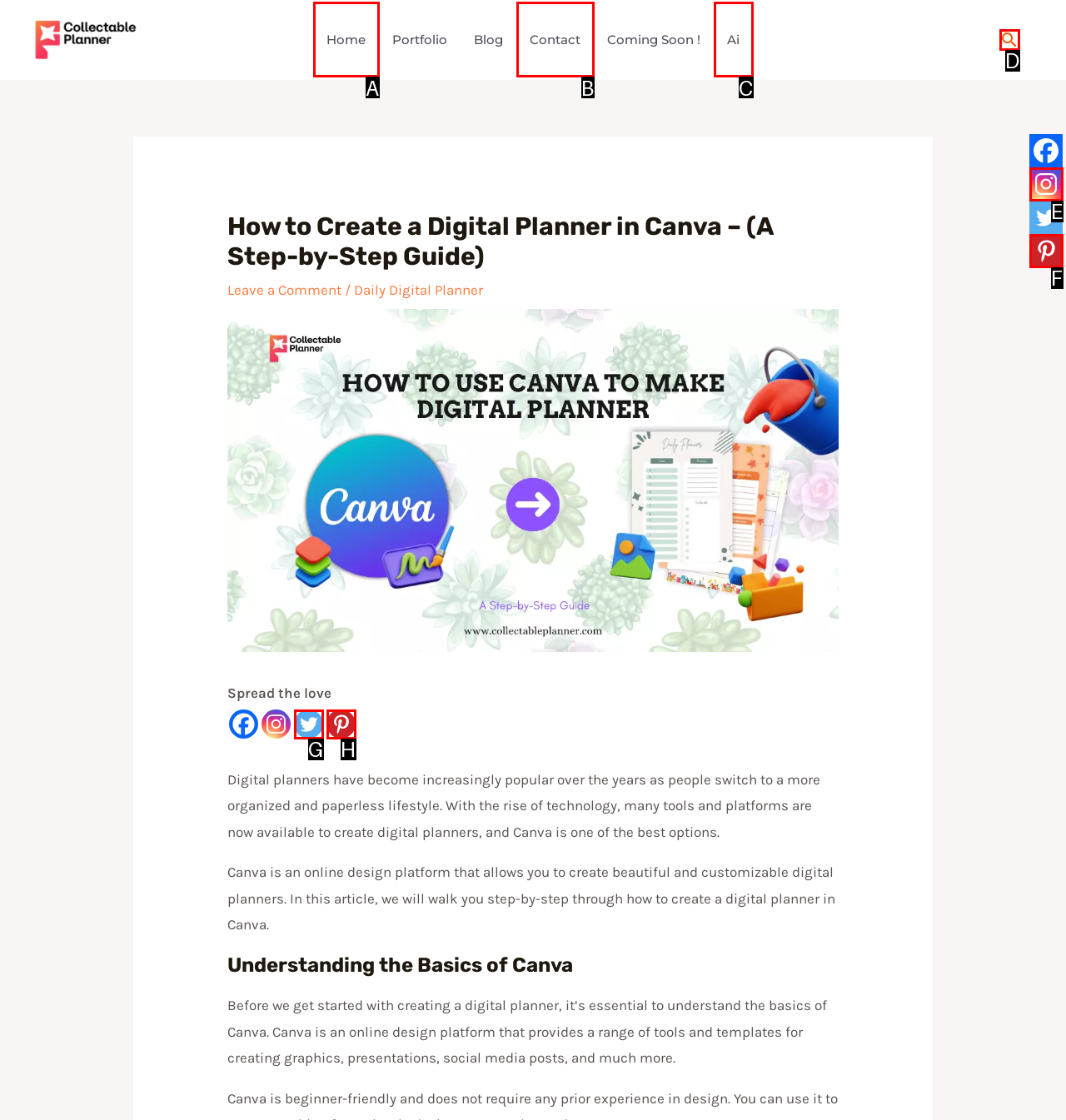Find the HTML element that matches the description provided: aria-label="Instagram" title="Instagram"
Answer using the corresponding option letter.

E